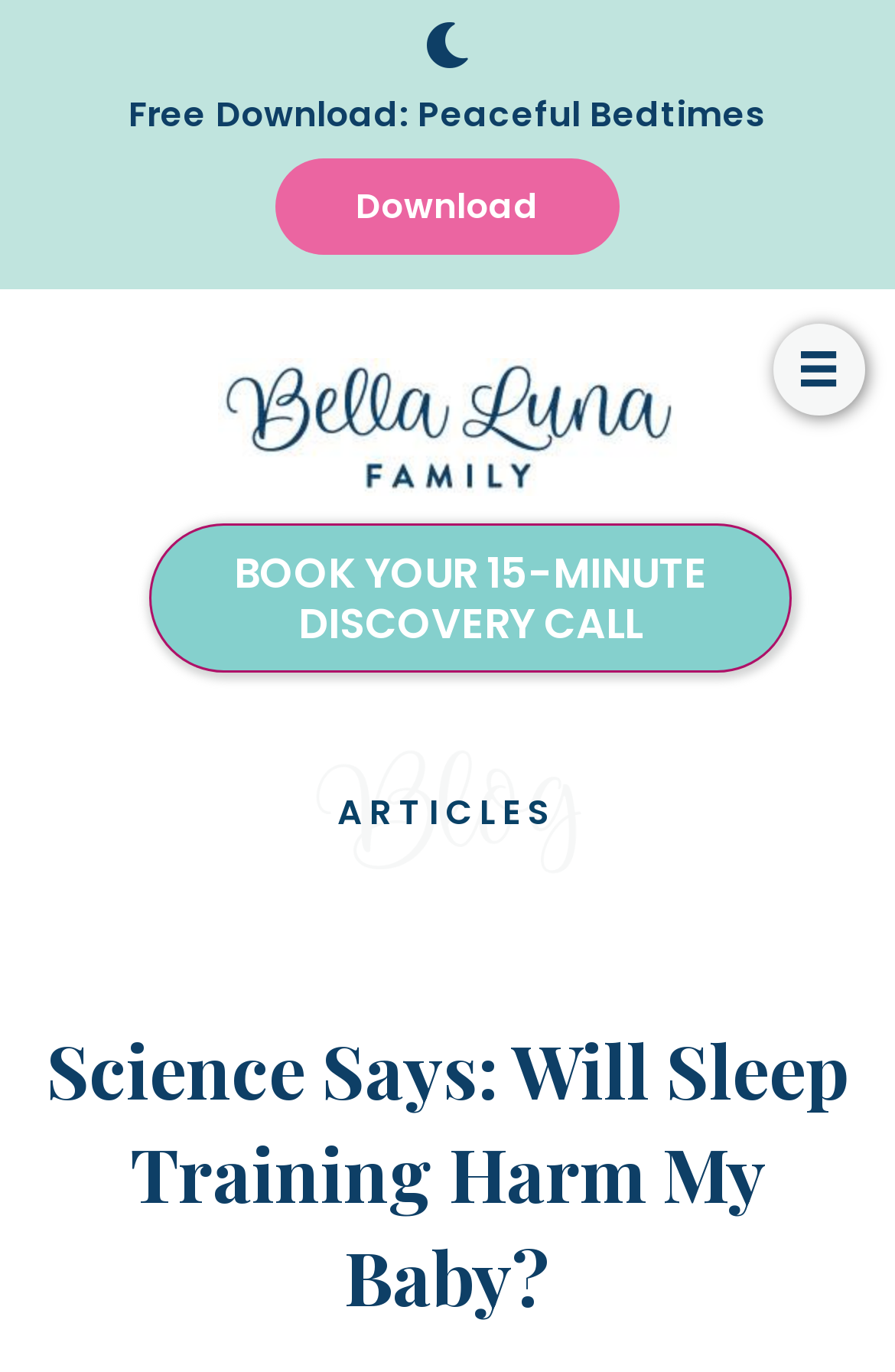Respond with a single word or phrase:
What is the logo image filename?

bella-luna-family-logo@2x